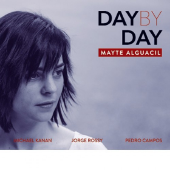Who is the main artist of the album?
Please give a detailed and thorough answer to the question, covering all relevant points.

The main artist of the album is Mayte Alguacil, whose name is showcased in bold letters below the title of the album on the album cover.